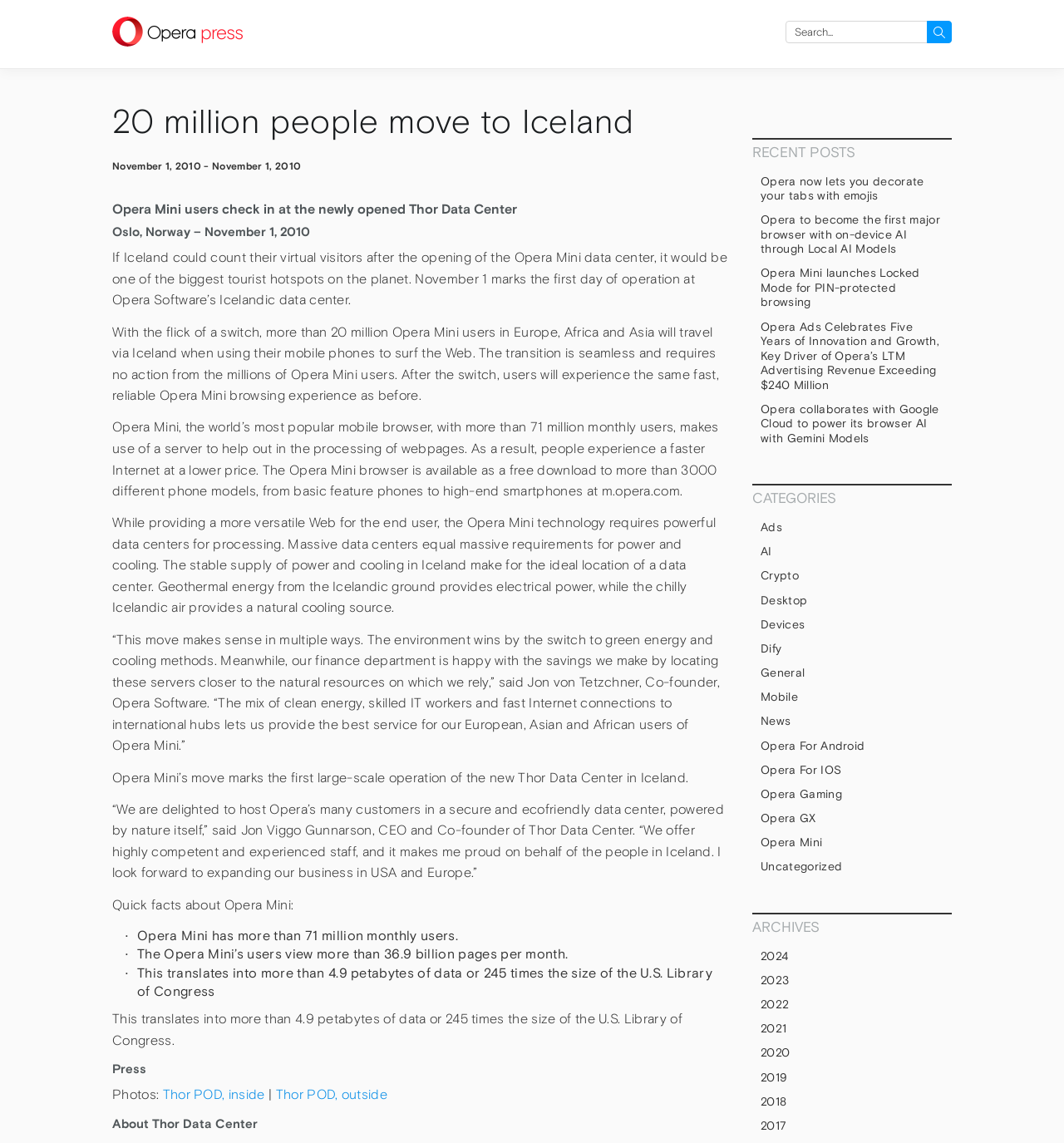Indicate the bounding box coordinates of the element that must be clicked to execute the instruction: "Read about Opera Mini users checking in at the newly opened Thor Data Center". The coordinates should be given as four float numbers between 0 and 1, i.e., [left, top, right, bottom].

[0.105, 0.176, 0.684, 0.189]